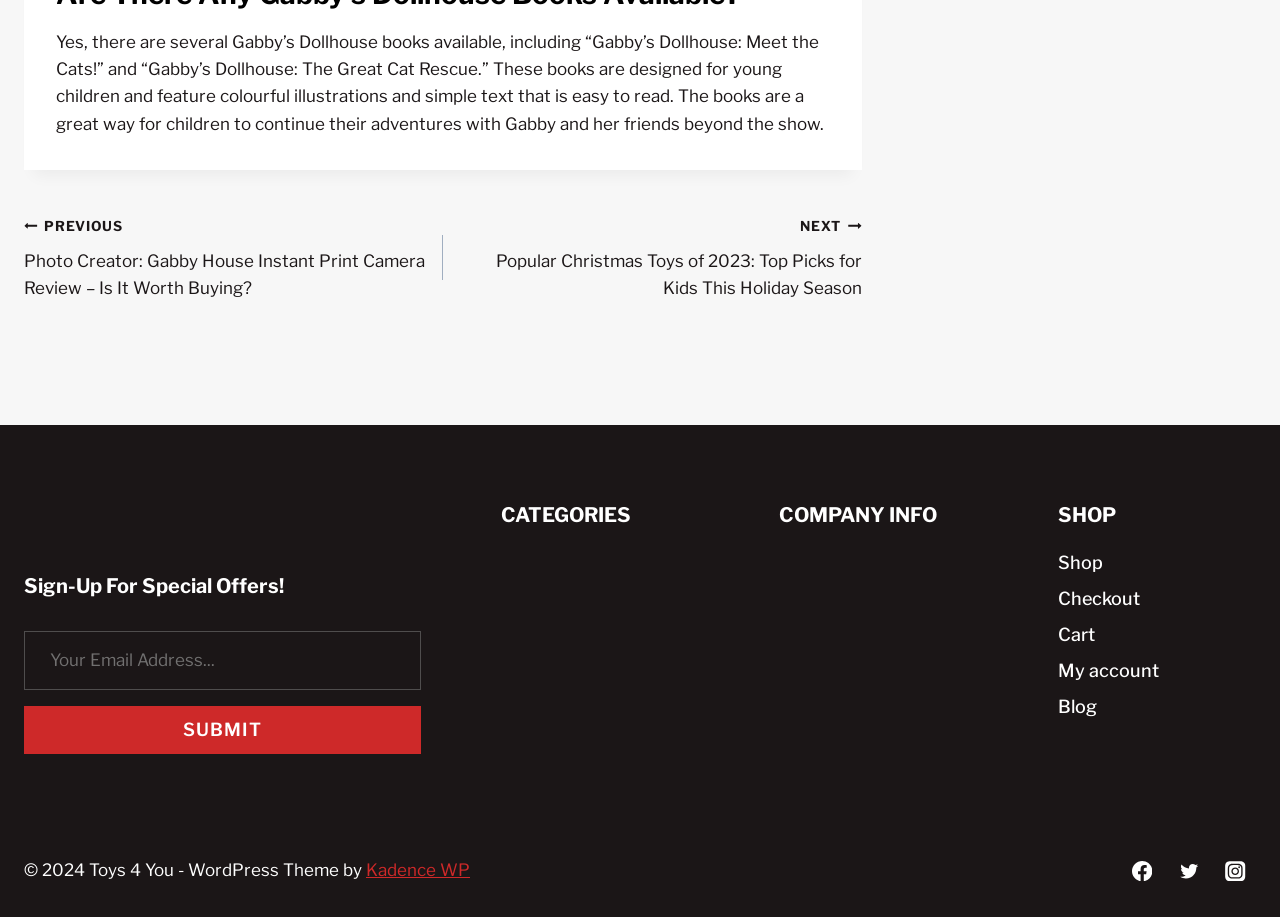Determine the bounding box coordinates of the clickable region to execute the instruction: "Click on the 'Shop' link". The coordinates should be four float numbers between 0 and 1, denoted as [left, top, right, bottom].

[0.826, 0.594, 0.981, 0.633]